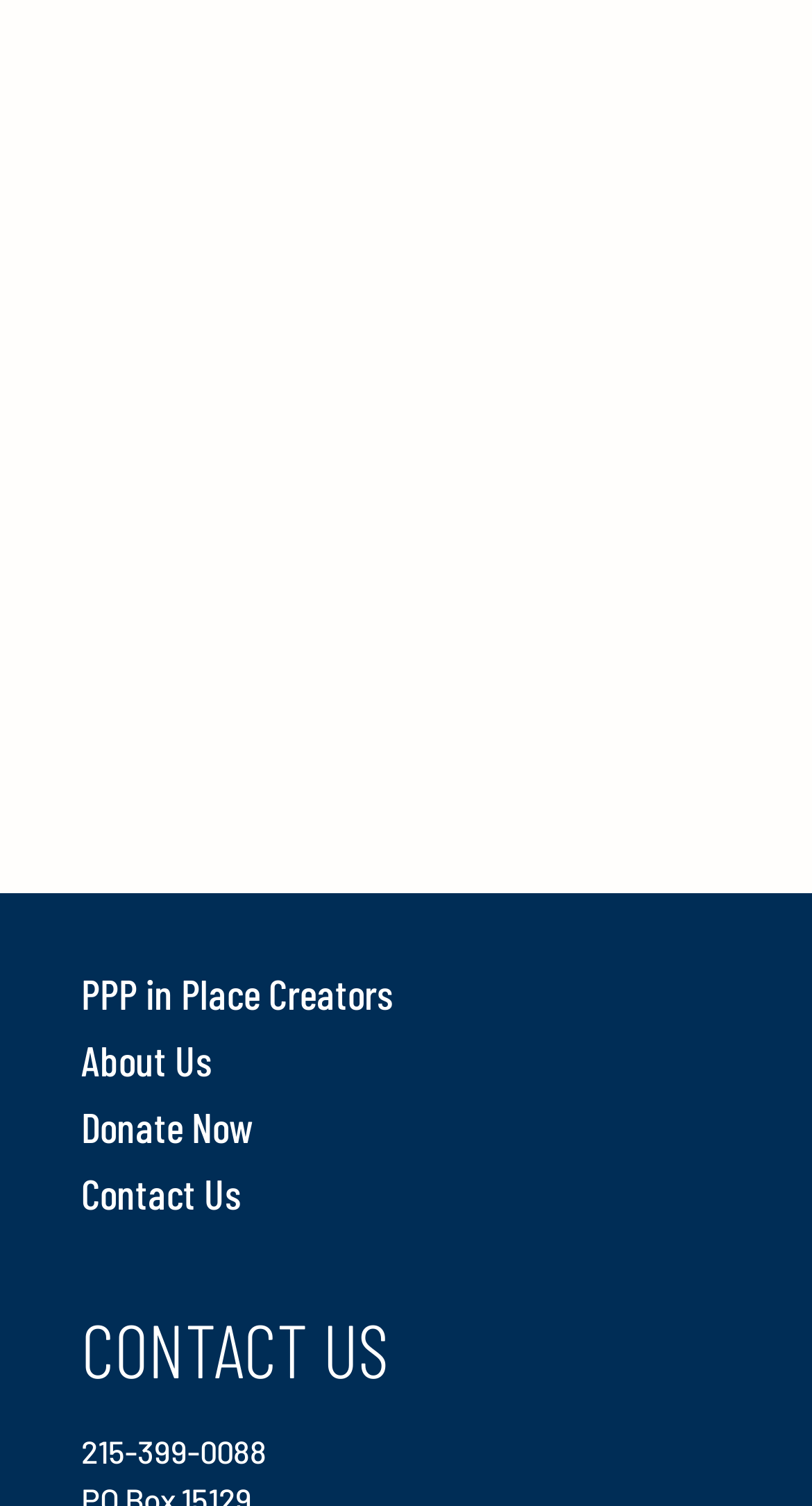Respond with a single word or phrase for the following question: 
What is the purpose of the 'Subscribe' button?

To subscribe